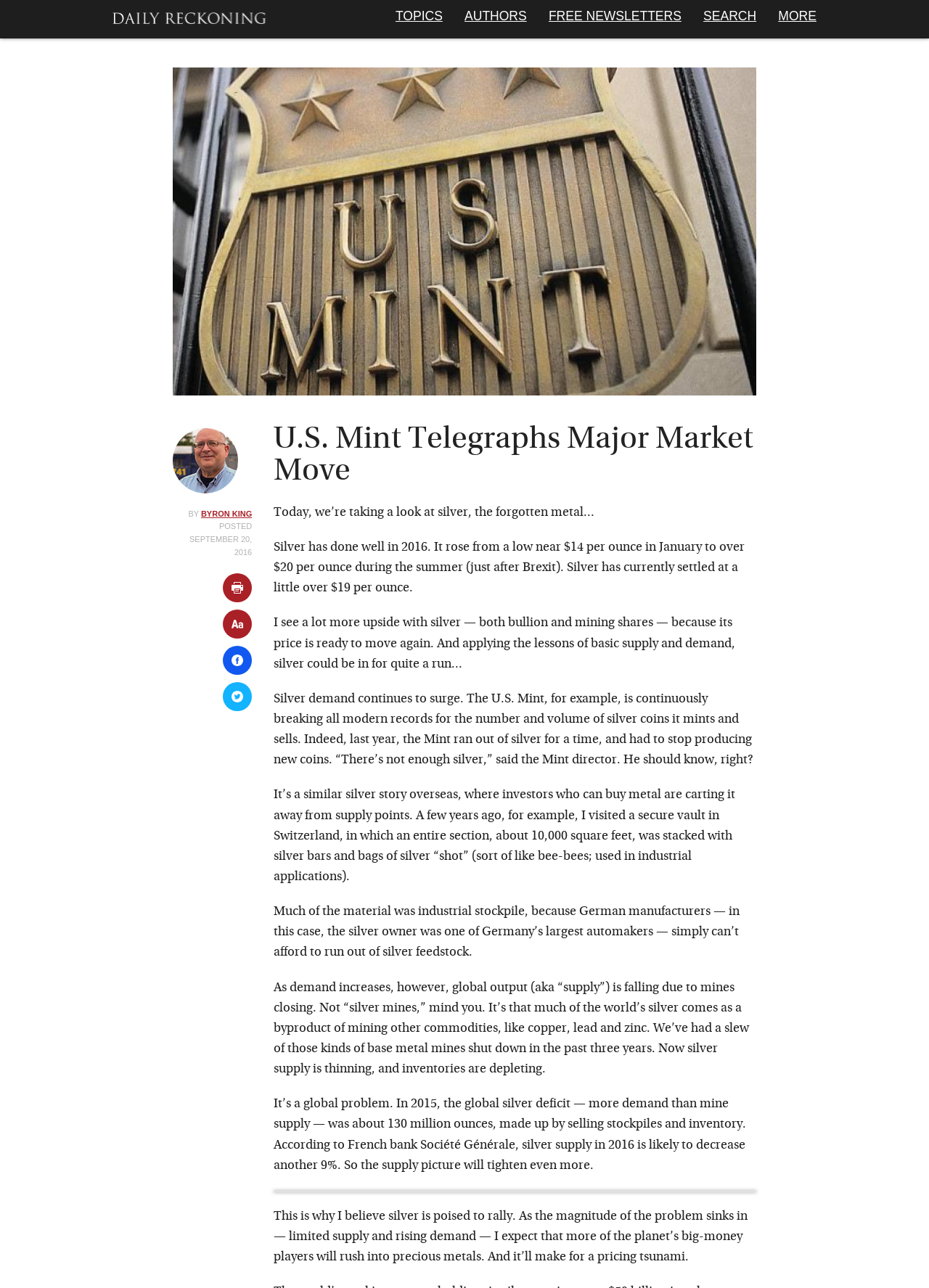Please identify the bounding box coordinates of the region to click in order to complete the task: "Visit the homepage". The coordinates must be four float numbers between 0 and 1, specified as [left, top, right, bottom].

[0.121, 0.01, 0.286, 0.019]